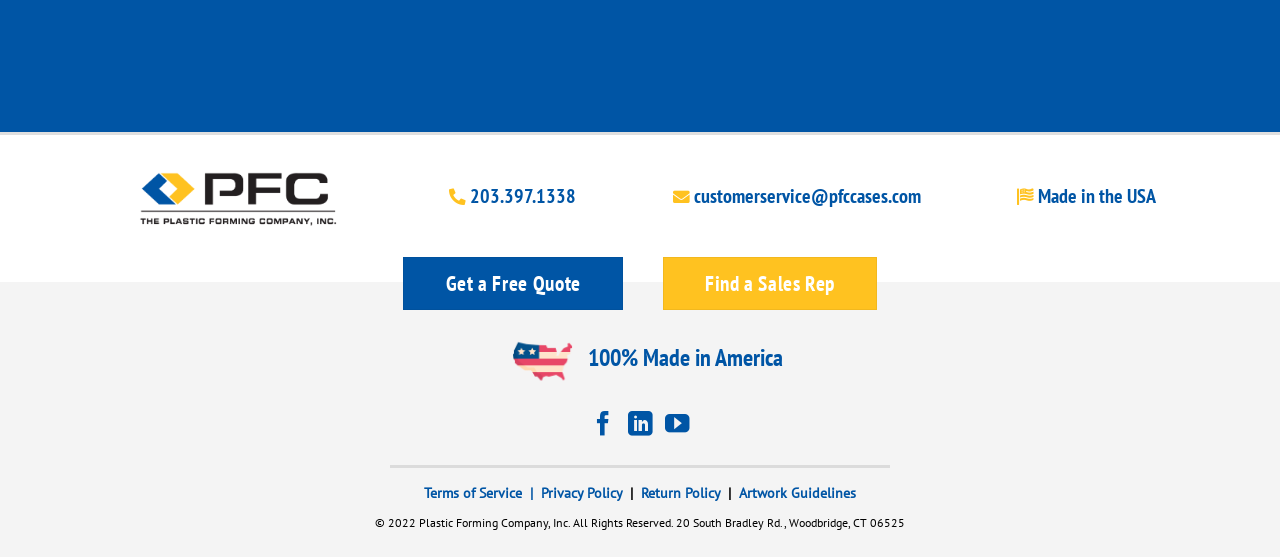Identify the bounding box coordinates of the area that should be clicked in order to complete the given instruction: "Find a sales rep". The bounding box coordinates should be four float numbers between 0 and 1, i.e., [left, top, right, bottom].

[0.518, 0.461, 0.685, 0.556]